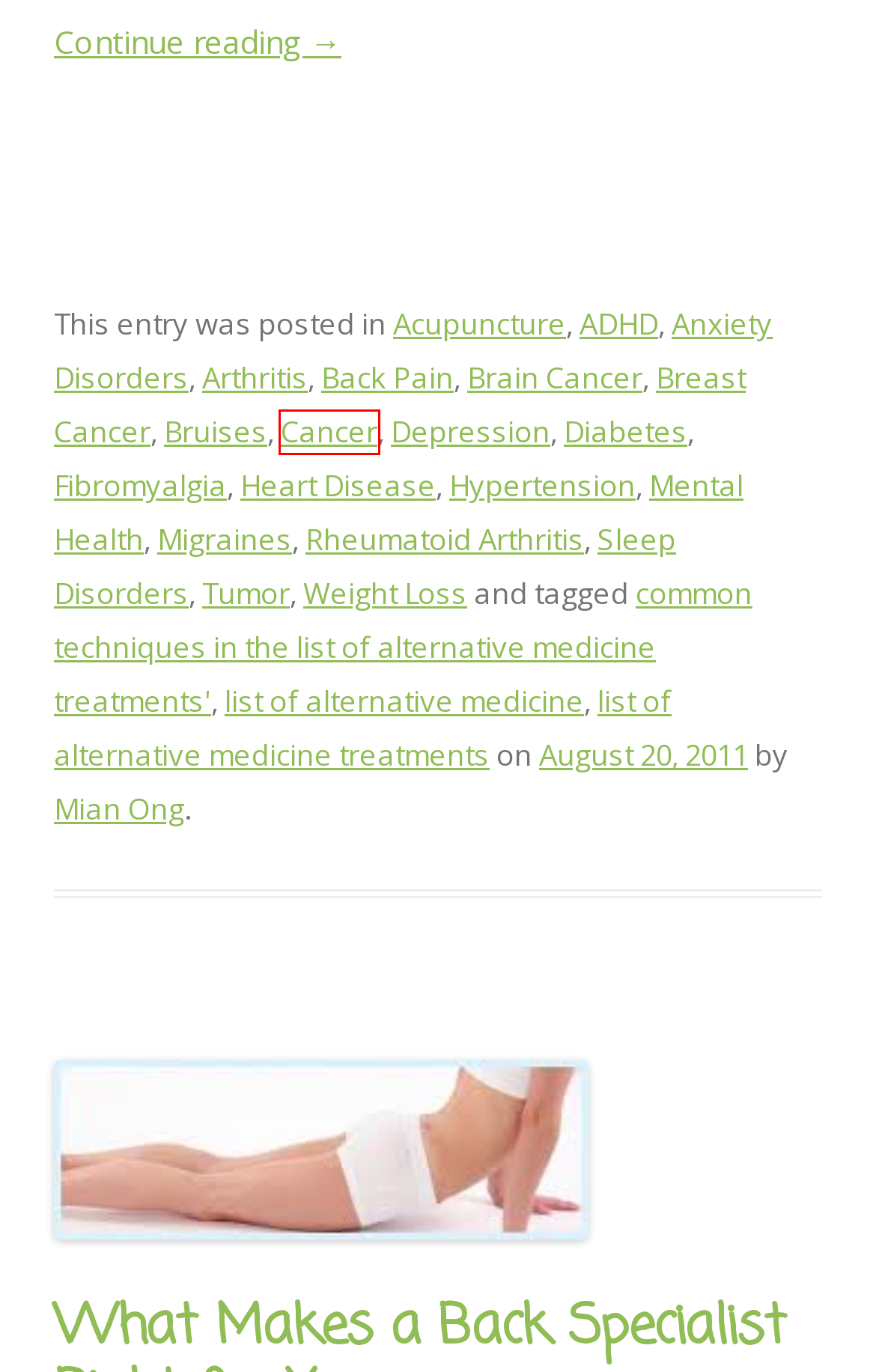Provided is a screenshot of a webpage with a red bounding box around an element. Select the most accurate webpage description for the page that appears after clicking the highlighted element. Here are the candidates:
A. Rheumatoid Arthritis Archives - Webdicine
B. Heart Disease Archives - Webdicine
C. list of alternative medicine Archives - Webdicine
D. Hypertension Archives - Webdicine
E. Cancer Archives - Webdicine
F. list of alternative medicine treatments Archives - Webdicine
G. Brain Cancer Archives - Webdicine
H. Arthritis Archives - Webdicine

E